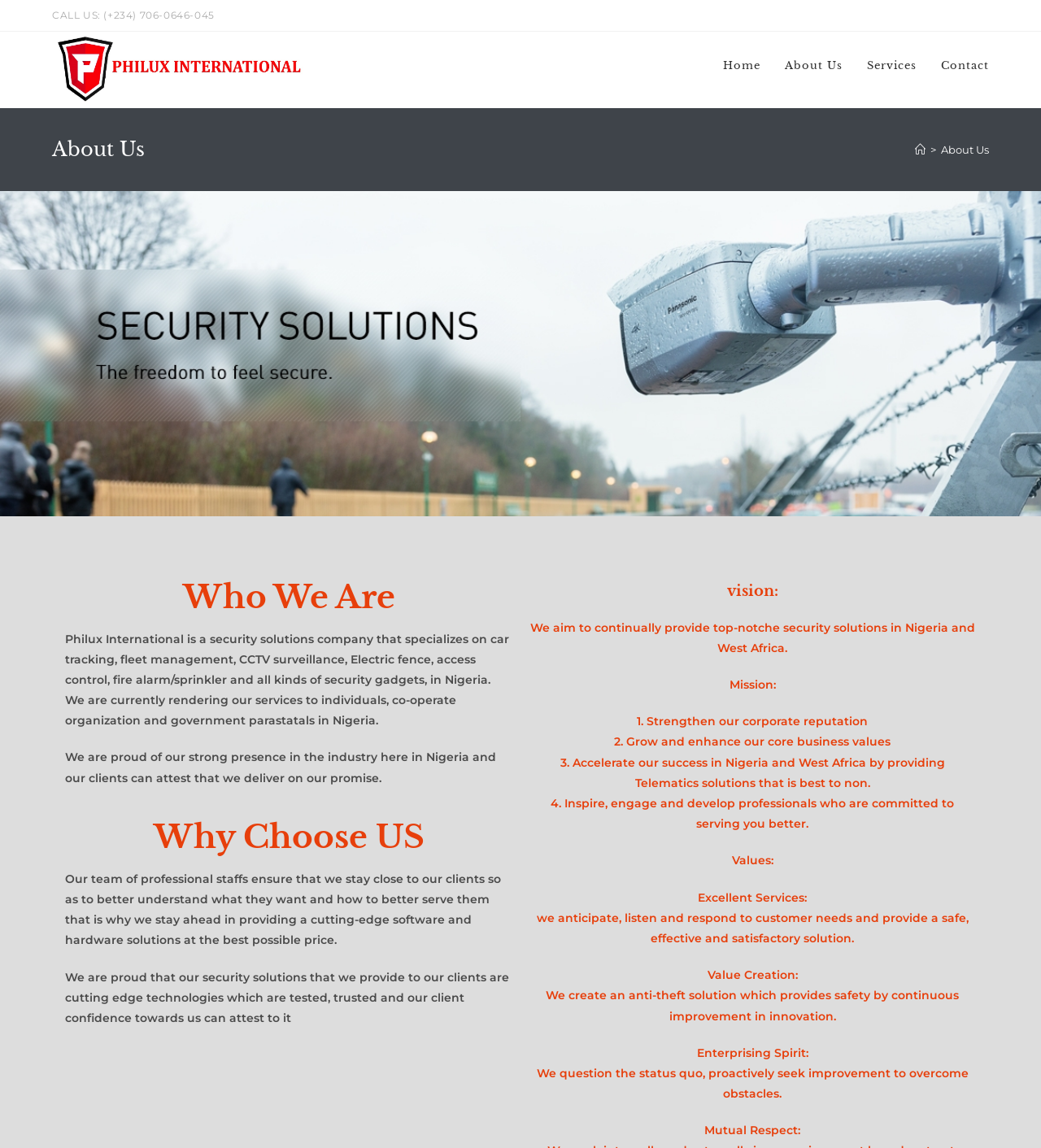Use a single word or phrase to answer the question: 
What is the company's vision?

Top-notched security solutions